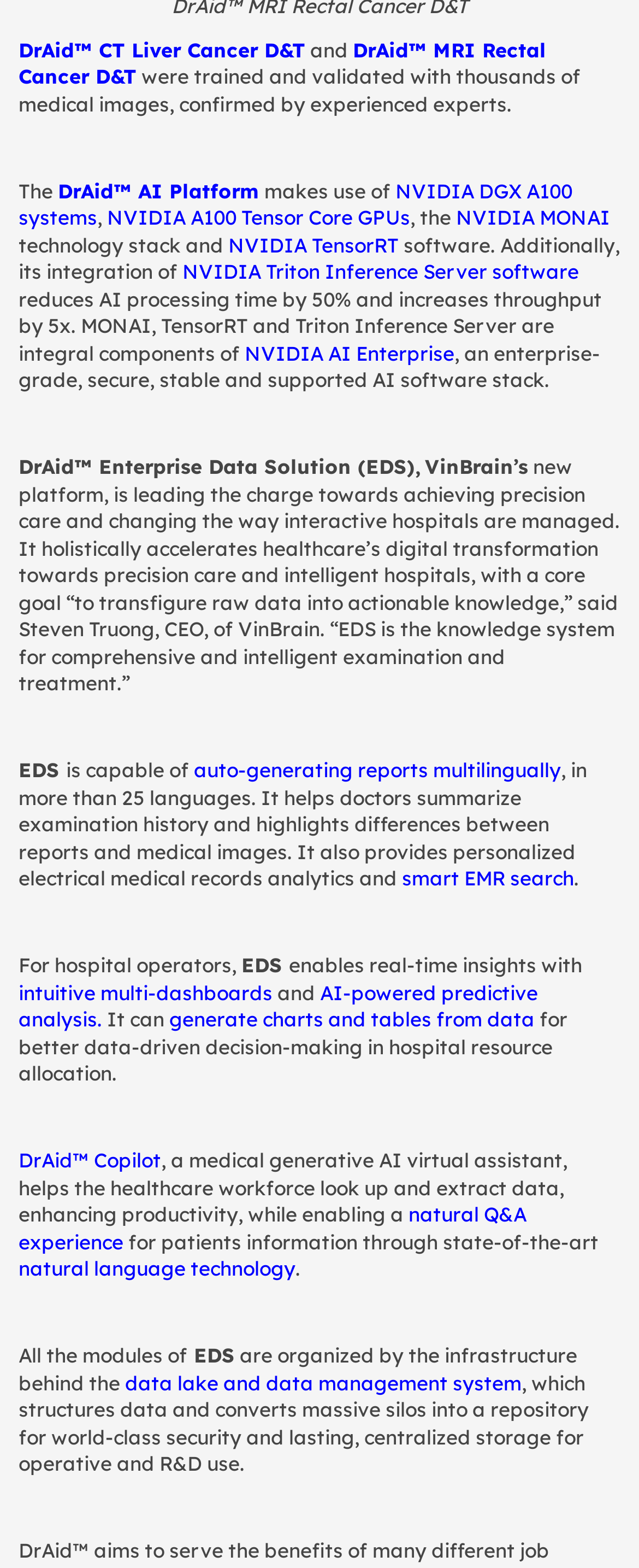Please answer the following question using a single word or phrase: What is DrAid™ CT Liver Cancer D&T?

Medical image analysis tool